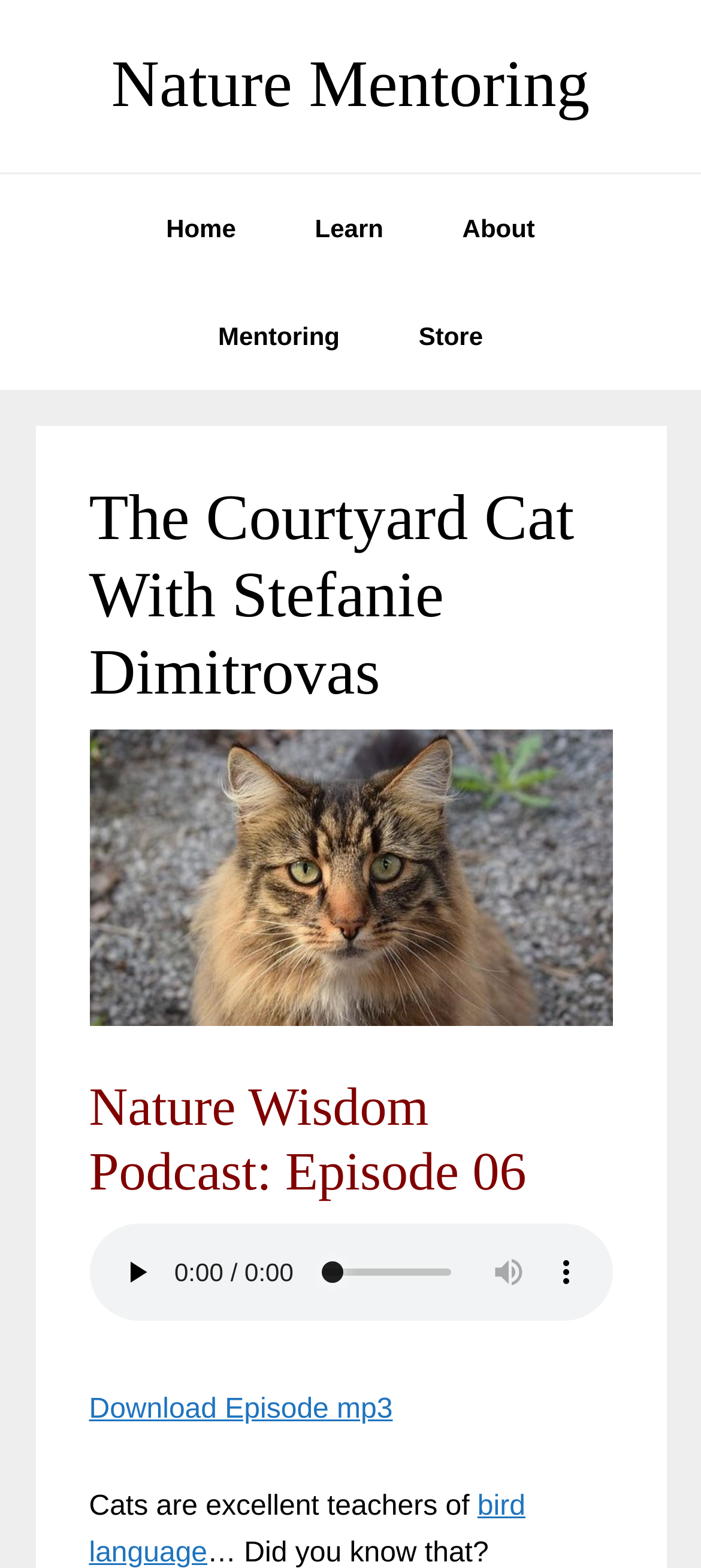Provide an in-depth description of the elements and layout of the webpage.

The webpage is about a podcast episode, "The Courtyard Cat With Stefanie Dimitrovas", which is part of the "Nature Wisdom Podcast". At the top of the page, there are three "Skip to" links, allowing users to navigate to primary navigation, main content, or primary sidebar. 

Below these links, there is a main navigation menu with five links: "Home", "Learn", "About", "Mentoring", and "Store". The "Store" link has a dropdown menu.

The main content of the page is divided into sections. The first section has a header with the title of the podcast episode, accompanied by an image of a courtyard cat. 

Below the header, there is an audio player with a play button, an audio time scrubber, a mute button, and a button to show more media controls. The audio player is followed by a link to download the episode in mp3 format.

The final section of the page contains a paragraph of text, which starts with "Cats are excellent teachers of...".